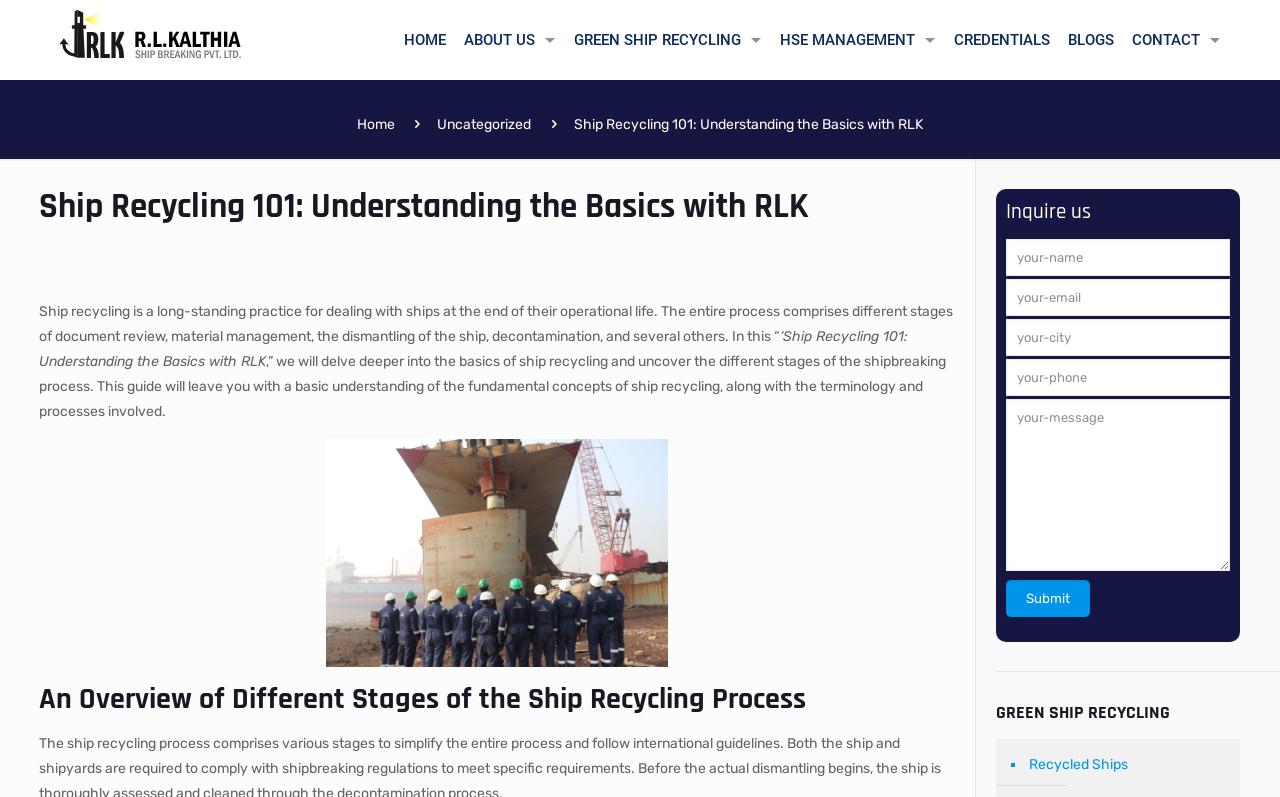Explain the webpage in detail, including its primary components.

This webpage is about ship recycling, specifically focusing on the basics of the process. At the top, there is a navigation menu with links to "HOME", "ABOUT US", "GREEN SHIP RECYCLING", "HSE MANAGEMENT", "CREDENTIALS", "BLOGS", and "CONTACT". Below the navigation menu, there are two columns of links, with the left column having links to "Home" and "Uncategorized", and the right column having the title "Ship Recycling 101: Understanding the Basics with RLK".

The main content of the webpage is divided into sections. The first section has a heading "Ship Recycling 101: Understanding the Basics with RLK" and a brief introduction to ship recycling, explaining that it involves different stages of document review, material management, dismantling, decontamination, and others. This section also includes an image related to ship recycling.

The next section has a heading "An Overview of Different Stages of the Ship Recycling Process" and appears to be a guide to the basics of ship recycling, covering fundamental concepts, terminology, and processes involved.

On the right side of the webpage, there is a complementary section with a heading "Inquire us" and a contact form with fields for name, email, city, phone number, and message. Below the contact form, there is a section with a heading "GREEN SHIP RECYCLING" and a list marker "■" followed by a link to "Recycled Ships".

Overall, the webpage provides an introduction to ship recycling, its processes, and offers a way for users to inquire about the topic.